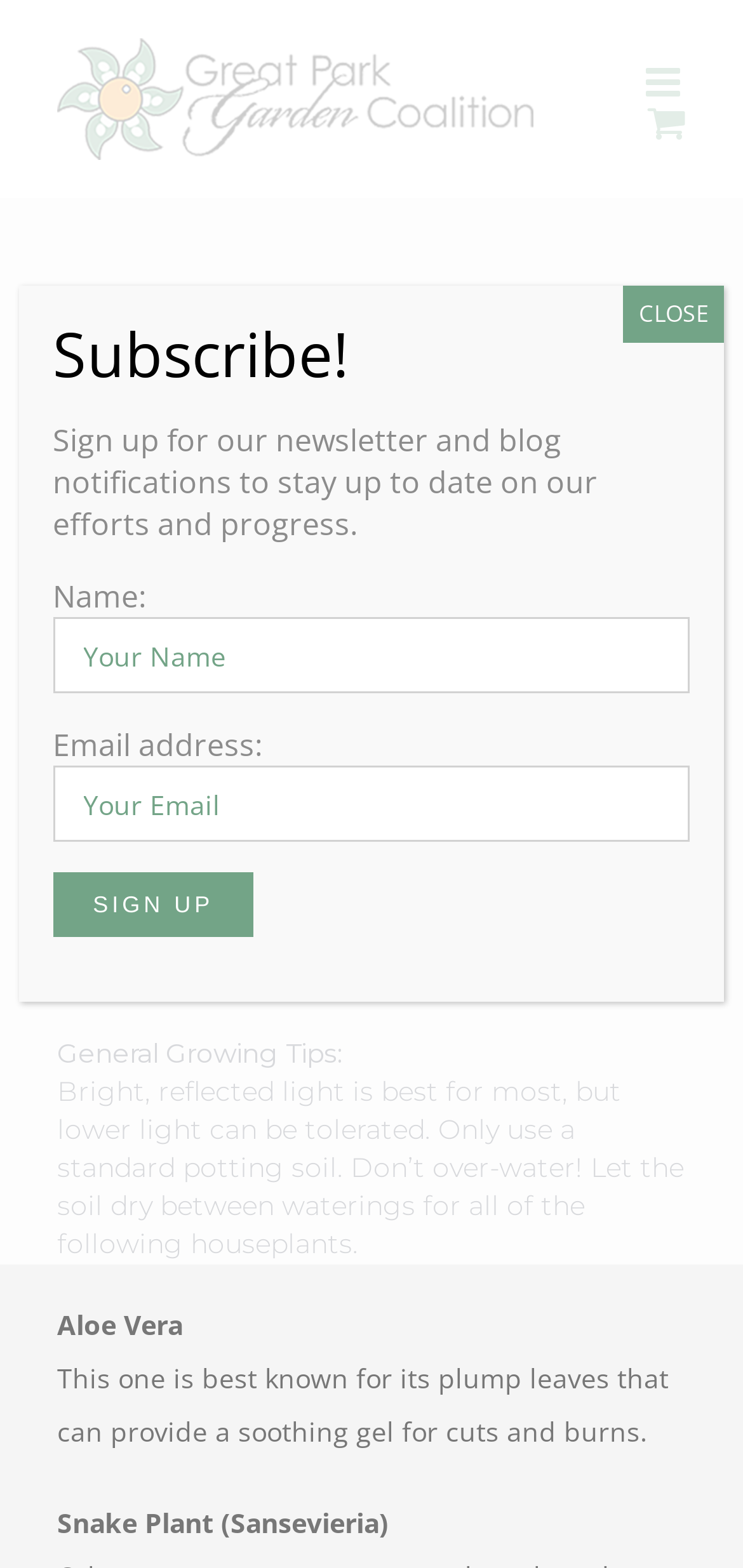What is the purpose of the newsletter sign-up form?
Answer the question with as much detail as possible.

The newsletter sign-up form has a description that says 'Sign up for our newsletter and blog notifications to stay up to date on our efforts and progress.' This suggests that the purpose of the form is to allow users to receive updates on the organization's efforts and progress.